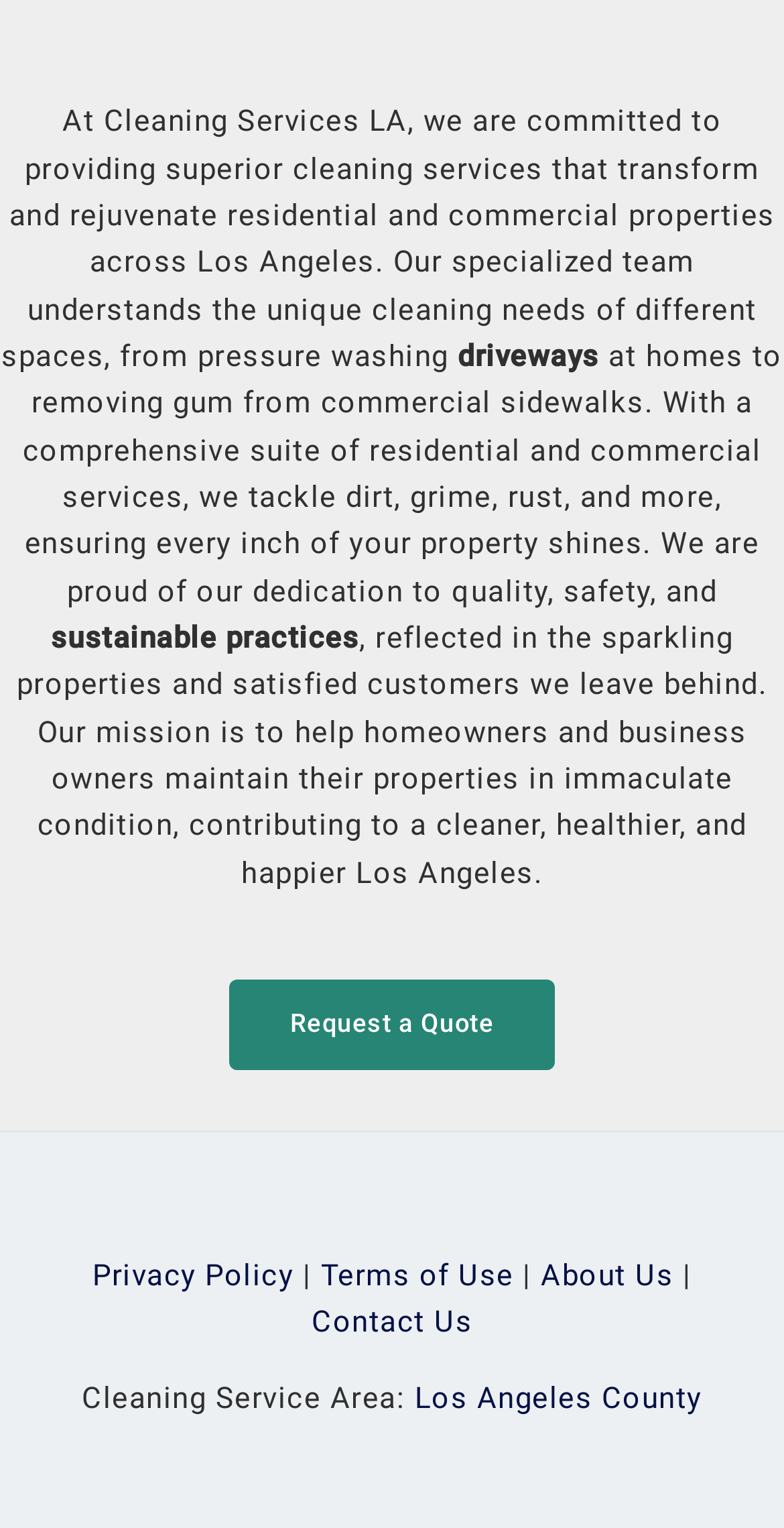Determine the bounding box coordinates of the clickable region to follow the instruction: "Go to previous post".

None